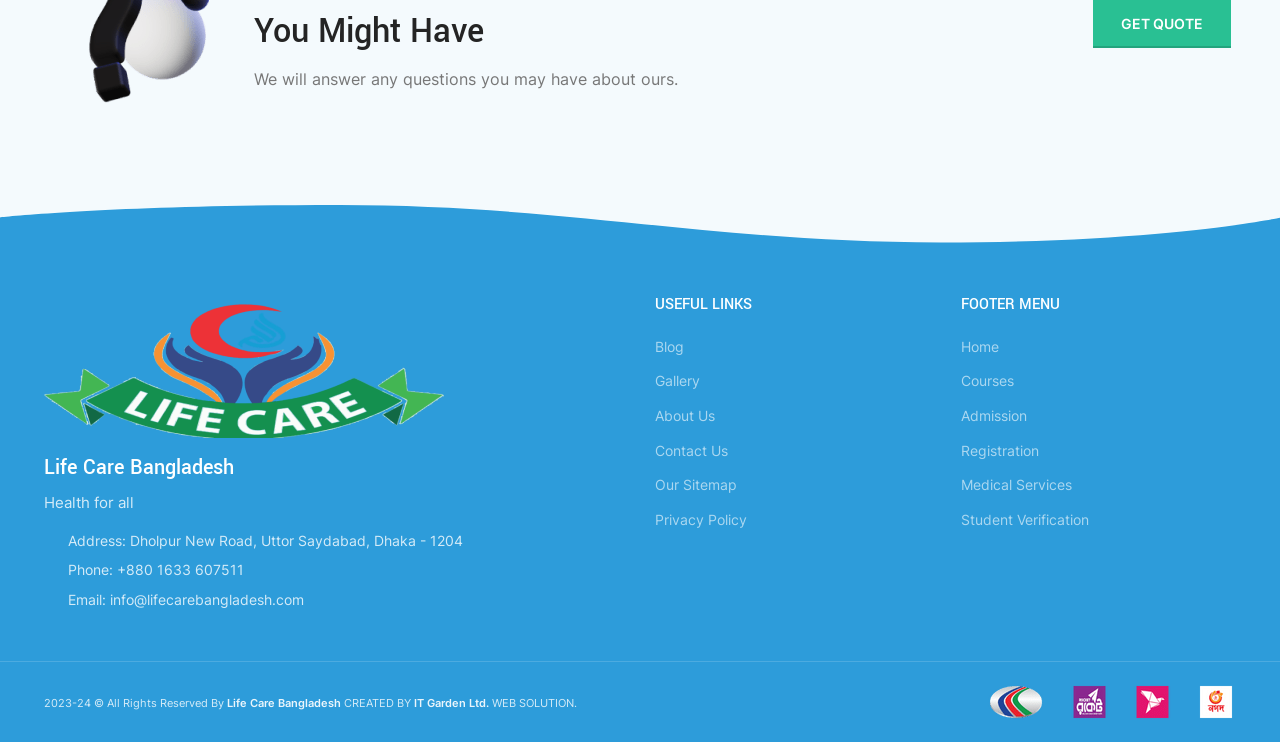Locate the coordinates of the bounding box for the clickable region that fulfills this instruction: "Click on the 'Comics' link".

None